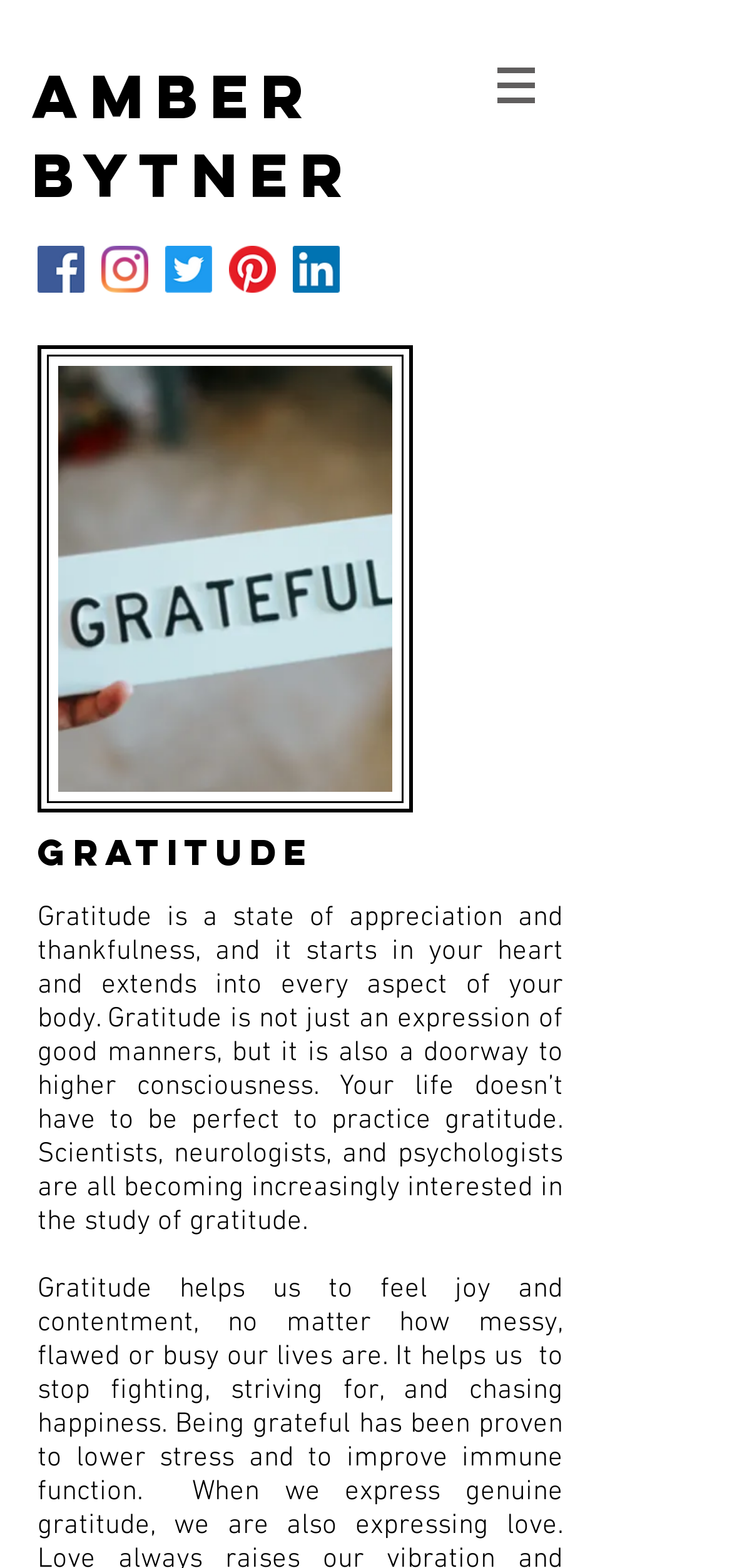What is the author's name?
By examining the image, provide a one-word or phrase answer.

Amber Bytner